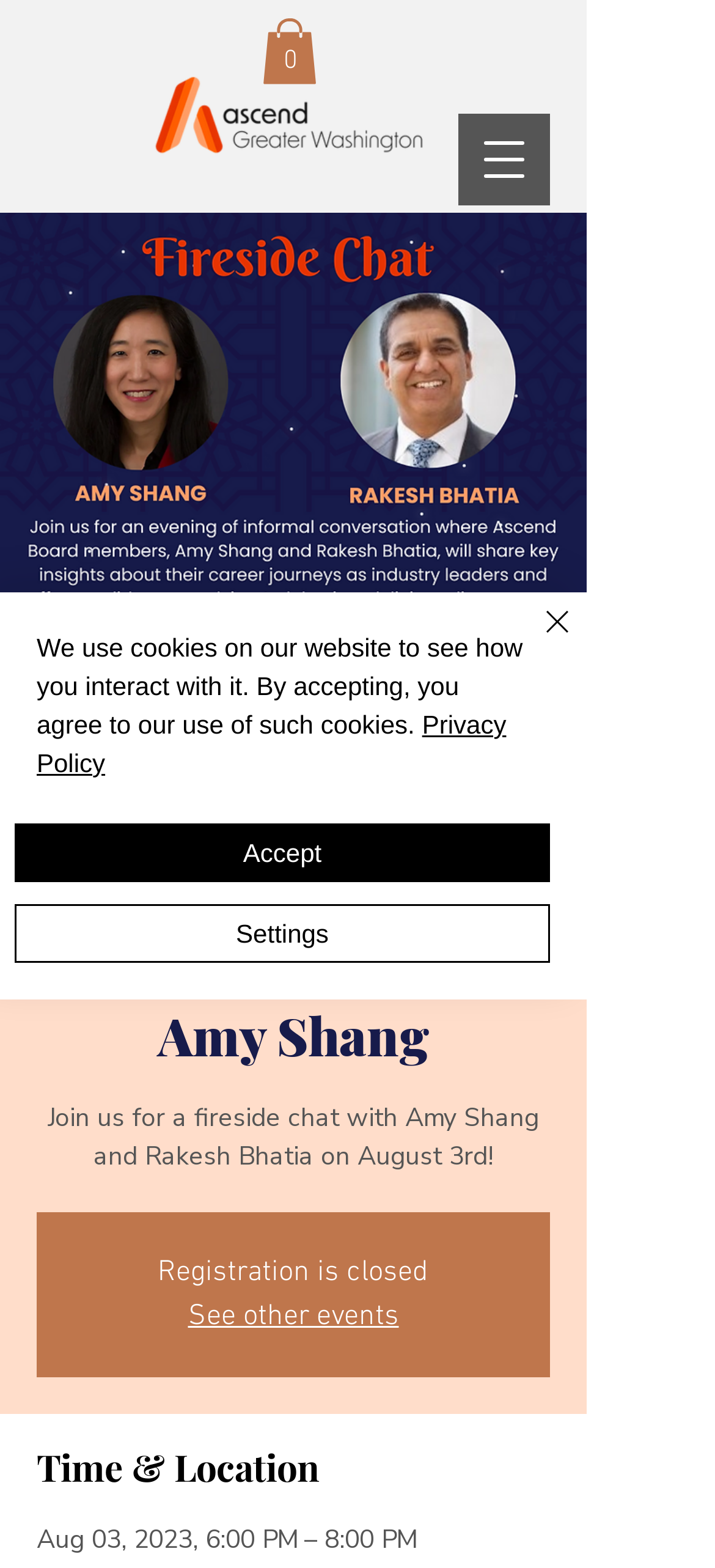What is the location of the fireside chat?
Based on the visual, give a brief answer using one word or a short phrase.

Lebanese Taverna